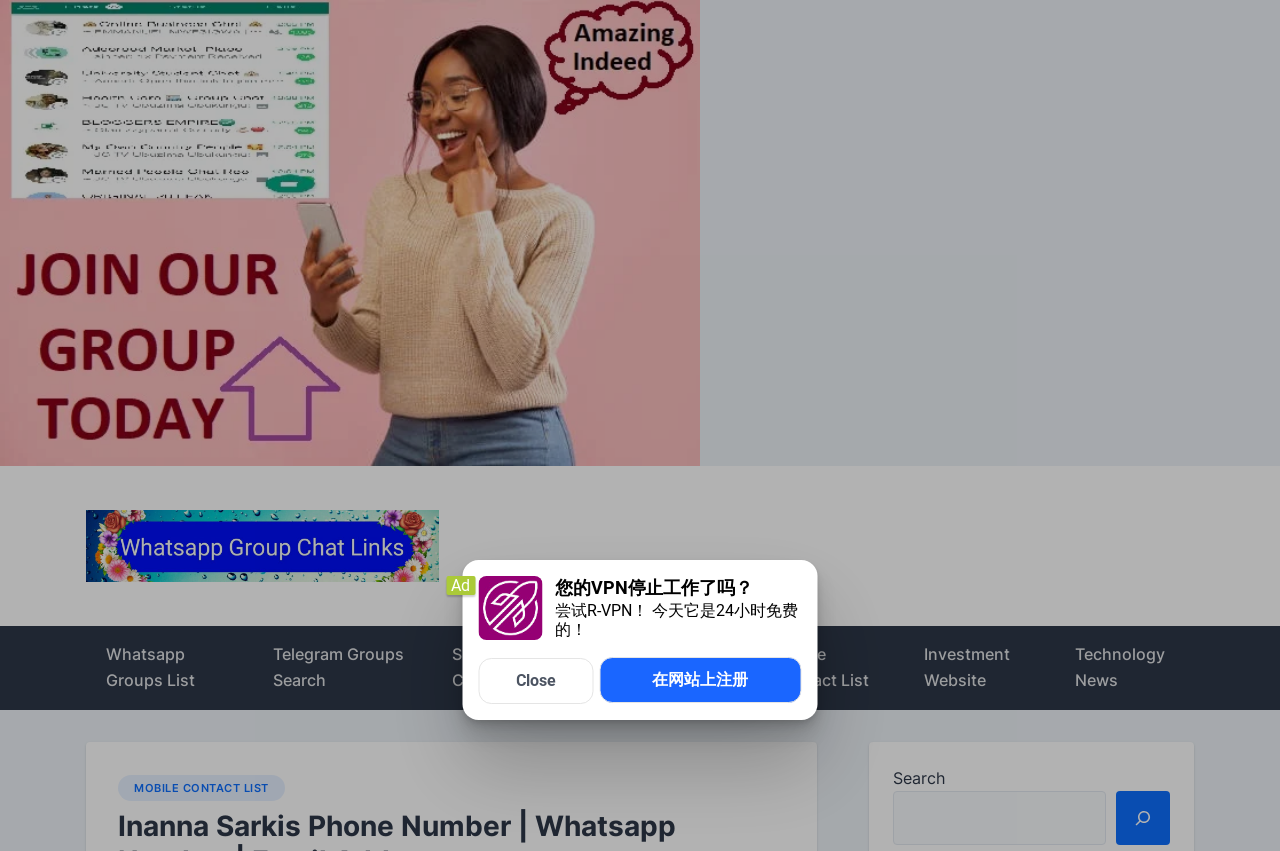Is there a search function on the webpage?
Answer with a single word or phrase, using the screenshot for reference.

Yes